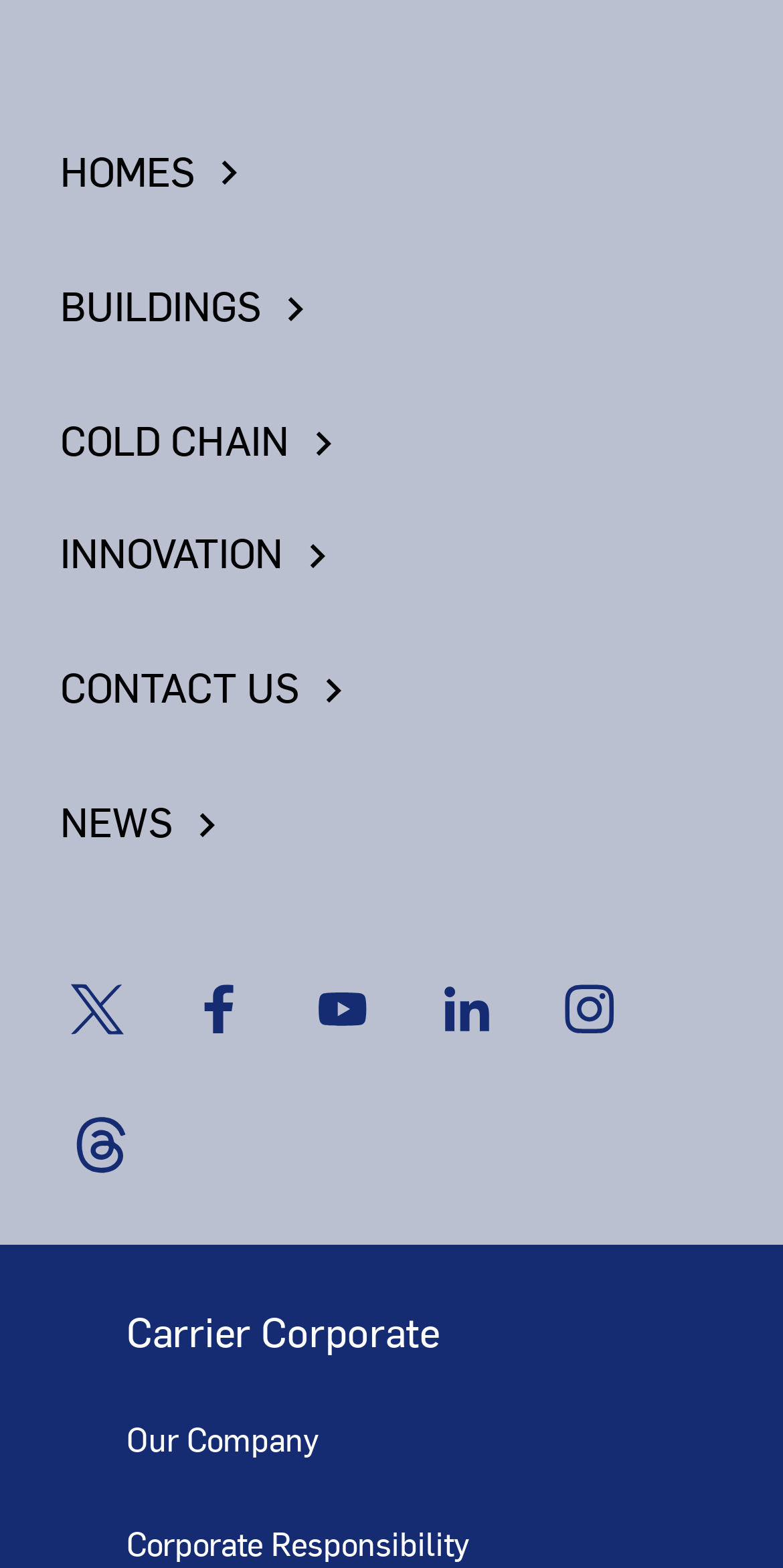How many image icons are there for social media links?
Please answer the question as detailed as possible based on the image.

I counted the number of image icons for social media links, which are Twitter, Facebook, Youtube, LinkedIn, and Instagram, and found that each of them has an image icon.